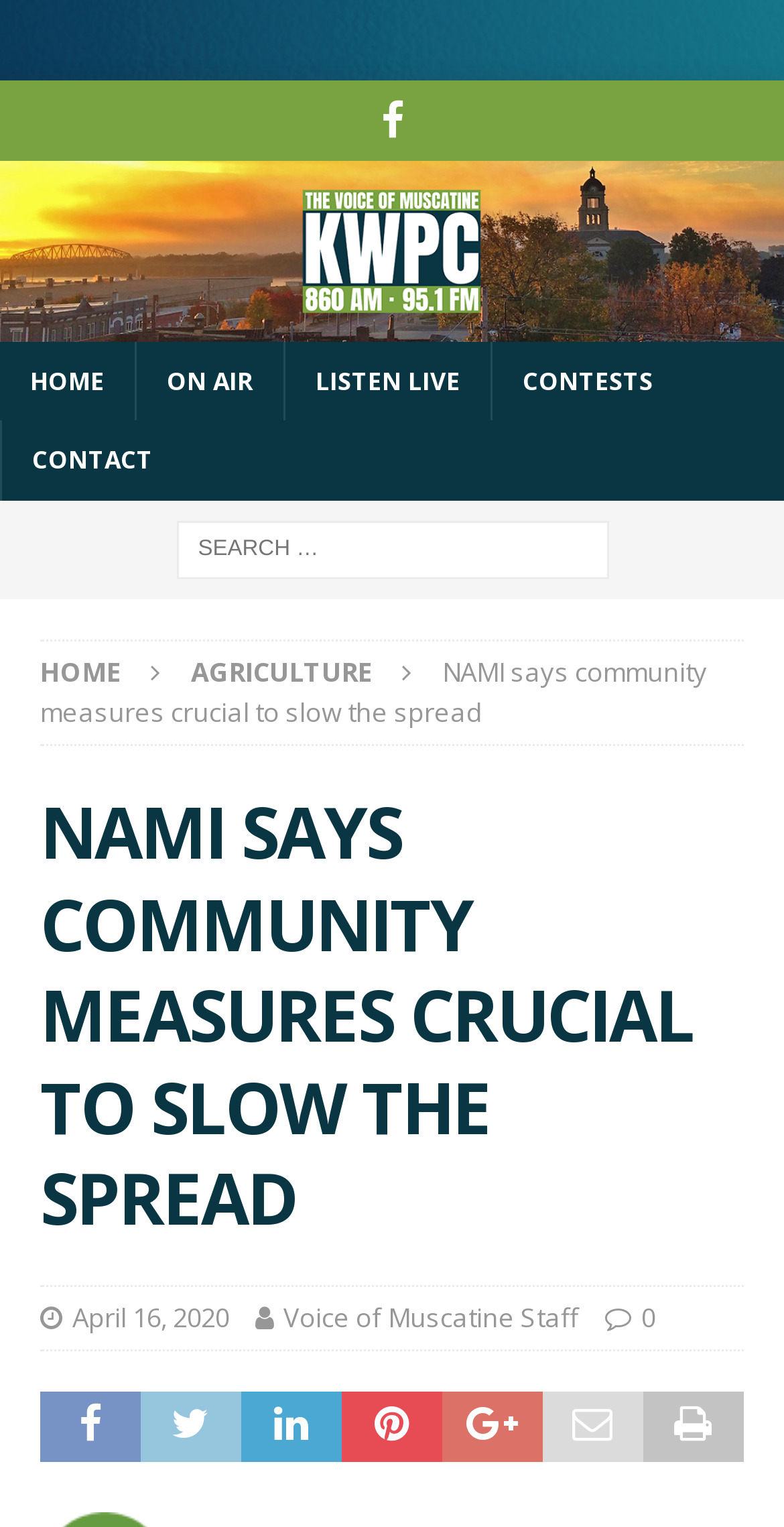Identify the coordinates of the bounding box for the element that must be clicked to accomplish the instruction: "Search for something".

[0.224, 0.341, 0.776, 0.379]